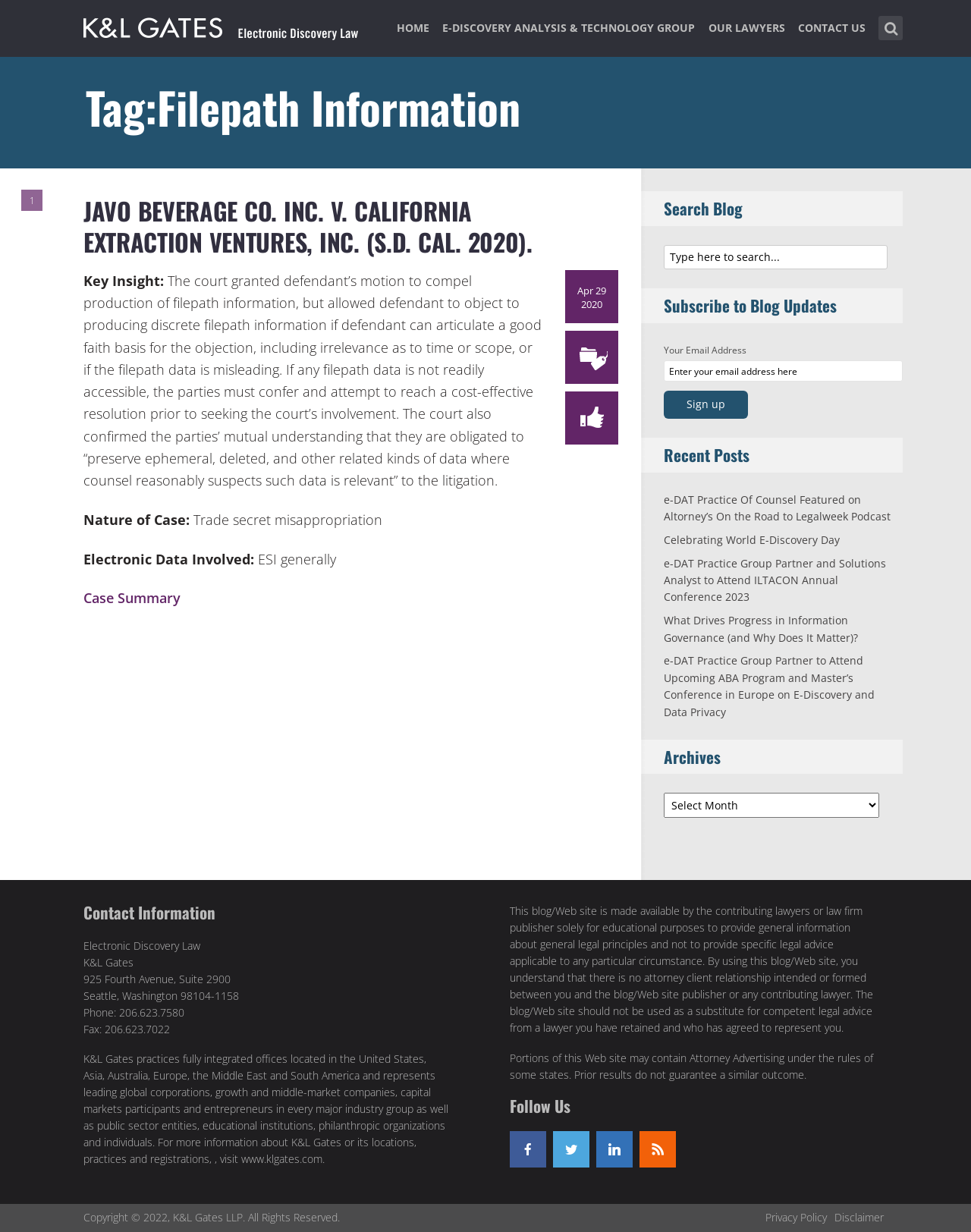Summarize the webpage with intricate details.

This webpage is about Filepath Information and Electronic Discovery Law. At the top, there is a navigation menu with links to "HOME", "E-DISCOVERY ANALYSIS & TECHNOLOGY GROUP", "OUR LAWYERS", and "CONTACT US". Below the navigation menu, there is a heading "Tag:Filepath Information" followed by an article with a header "JAVO BEVERAGE CO. INC. V. CALIFORNIA EXTRACTION VENTURES, INC. (S.D. CAL. 2020)". The article includes a link to the case, a date "Apr 29 2020", and a summary of the case.

To the right of the article, there are three sections: "Search Blog", "Subscribe to Blog Updates", and "Recent Posts". The "Search Blog" section has a search box and a heading. The "Subscribe to Blog Updates" section has a heading, a text box to enter an email address, and a "Sign up" button. The "Recent Posts" section lists five links to recent blog posts.

At the bottom of the page, there is a section with contact information, including an address, phone number, fax number, and a description of the law firm K&L Gates. There is also a disclaimer and a copyright notice. Additionally, there are links to social media platforms and a link to the law firm's website.